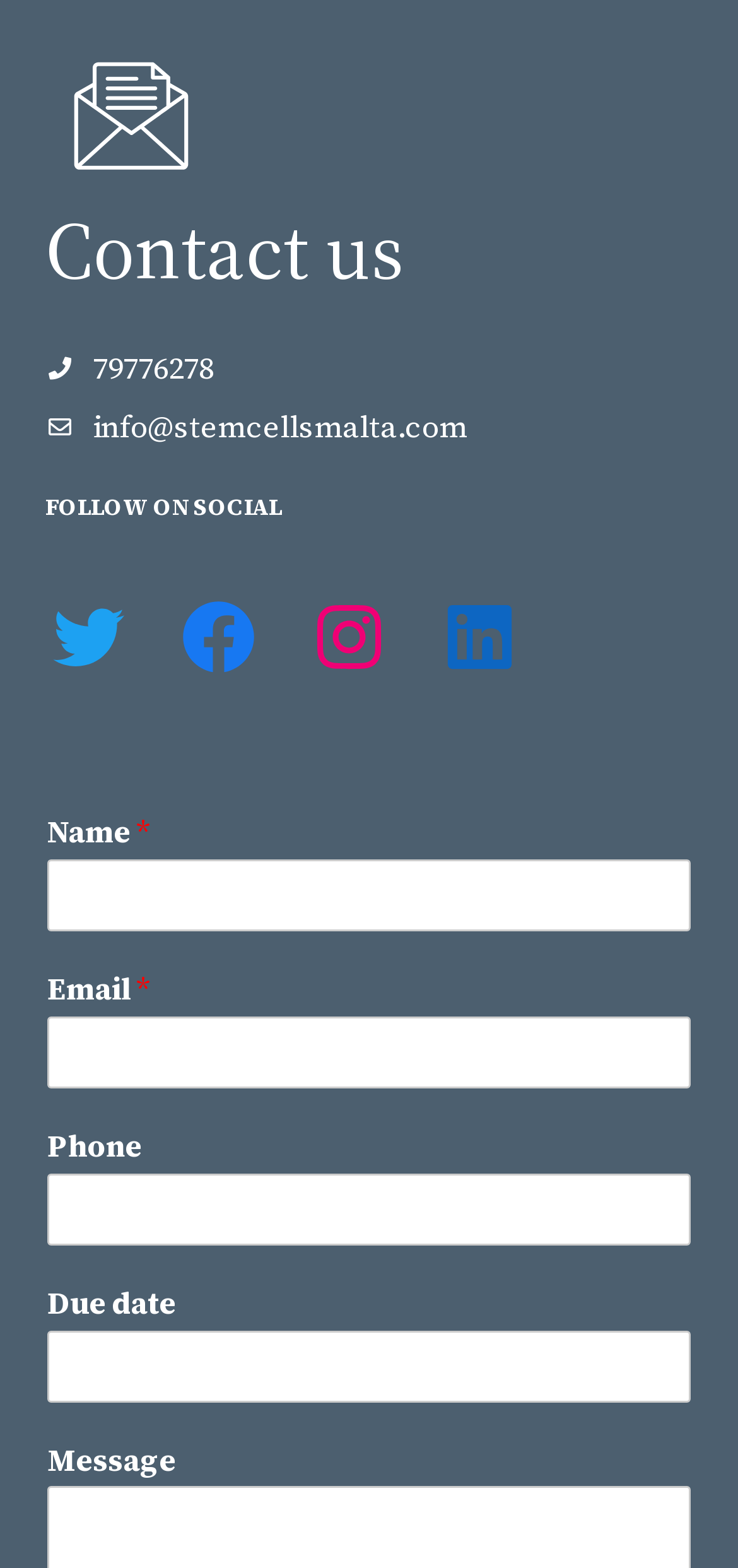Kindly determine the bounding box coordinates for the area that needs to be clicked to execute this instruction: "Write your message".

[0.064, 0.917, 0.238, 0.943]